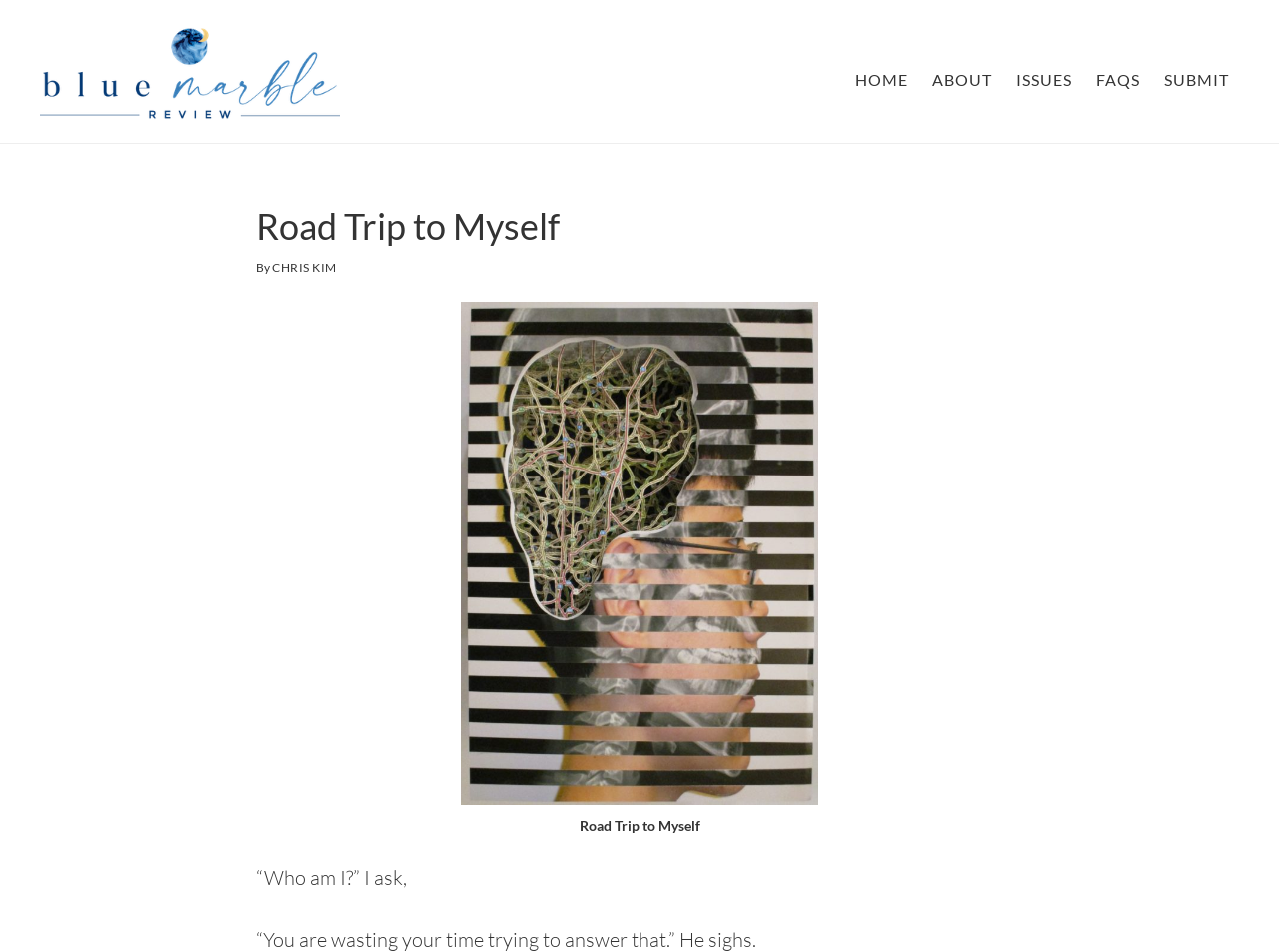Please give a succinct answer to the question in one word or phrase:
What is the main navigation menu?

HOME, ABOUT, ISSUES, FAQS, SUBMIT